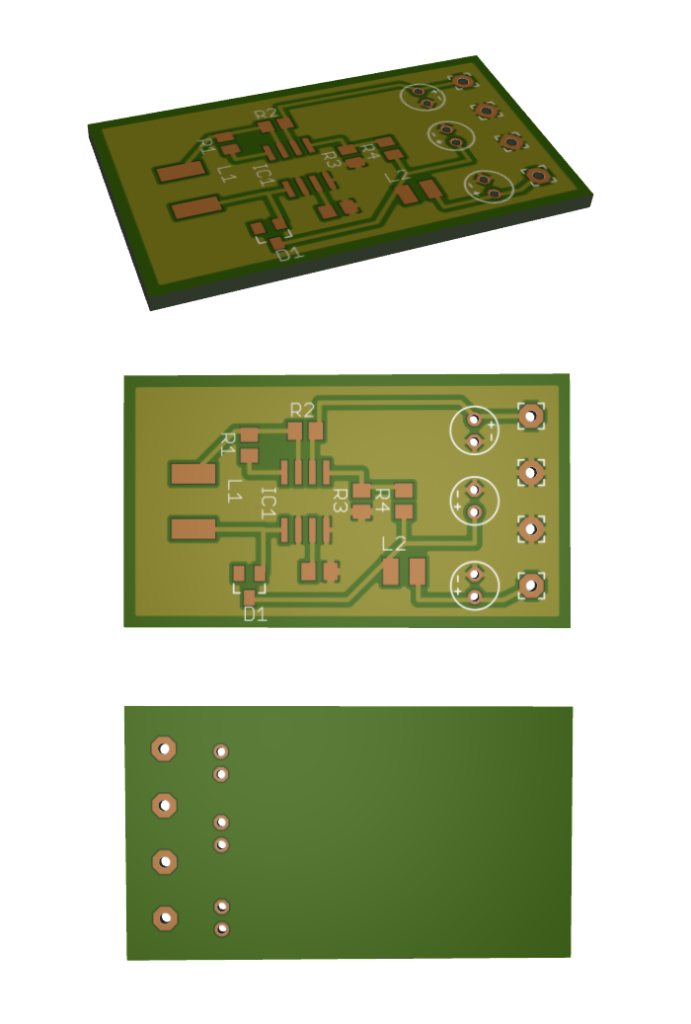Generate an in-depth description of the visual content.

This image showcases a series of detailed 3D renderings of printed circuit boards (PCBs). The top rendering displays a top-down view of a PCB, highlighting various components such as resistors (R1, R2, R3, R4), integrated circuits (IC1), and diodes (D1), complete with solder pads and distinct pathways etched onto the green substrate. 

The middle rendering offers a slightly different angle, emphasizing the intricate network of connections and component placements while maintaining visibility of the same elements featured above. 

The bottom view presents the underside of a PCB, showing the layout and positioning of through-holes for component mounting, providing a clear view of the board's backside features. These renderings are essential for understanding PCB design, layout, and the functionality of electronic circuits.